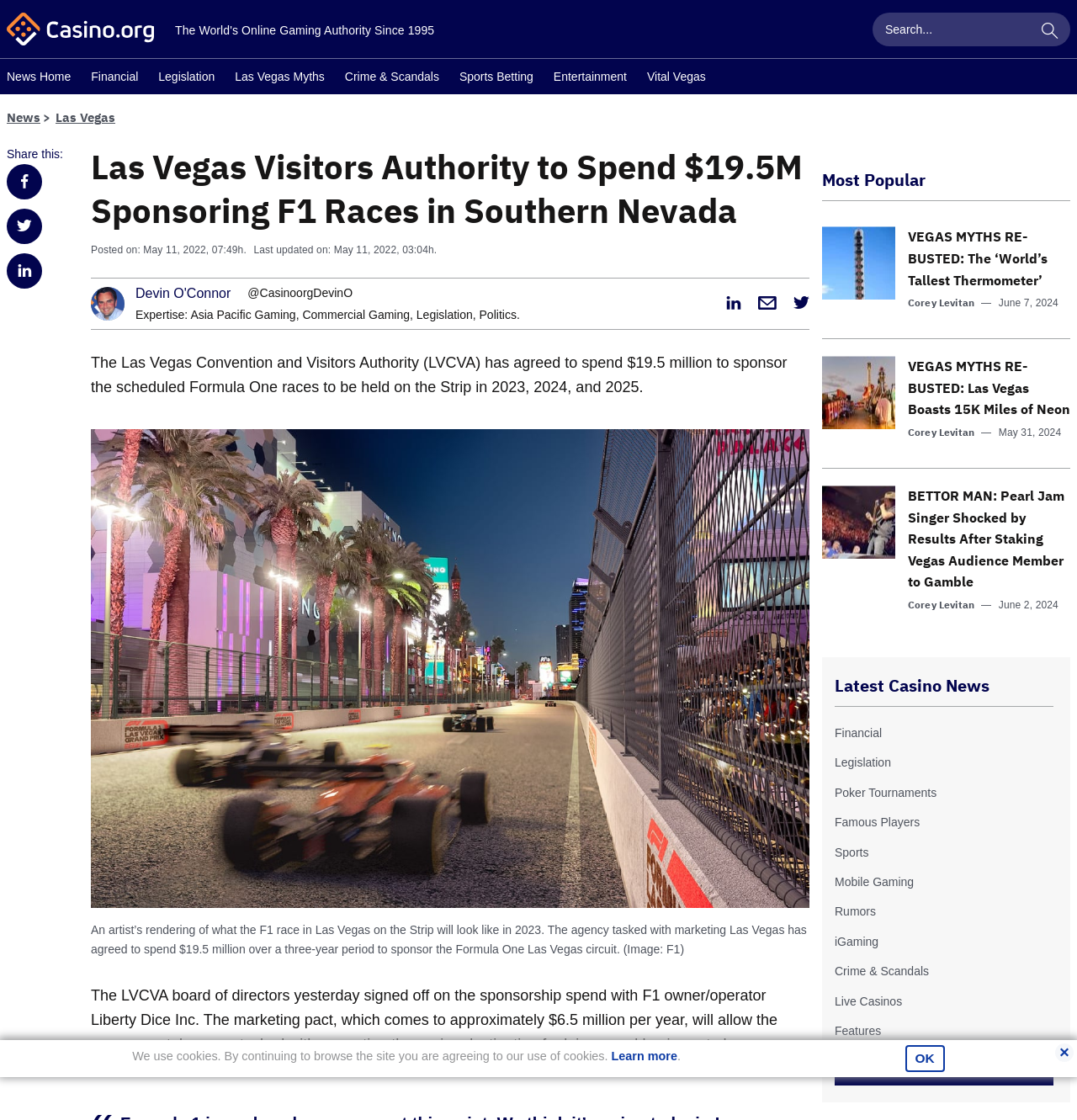Specify the bounding box coordinates of the element's area that should be clicked to execute the given instruction: "Search for news". The coordinates should be four float numbers between 0 and 1, i.e., [left, top, right, bottom].

[0.81, 0.011, 0.994, 0.041]